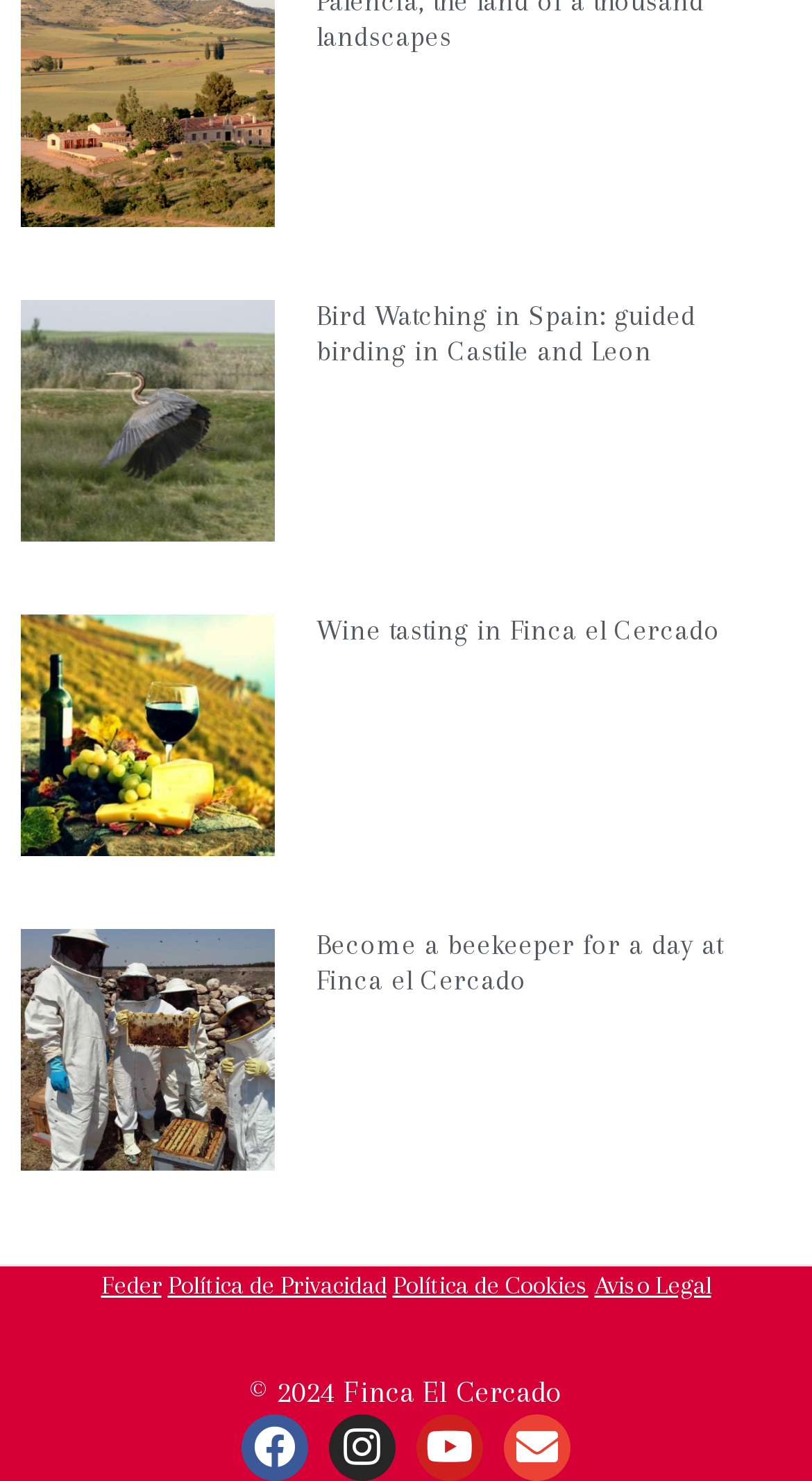What is the name of the winery mentioned in the second article?
Using the image as a reference, deliver a detailed and thorough answer to the question.

The second article has a heading 'Wine tasting in Finca el Cercado', which mentions the name of the winery as Finca el Cercado.